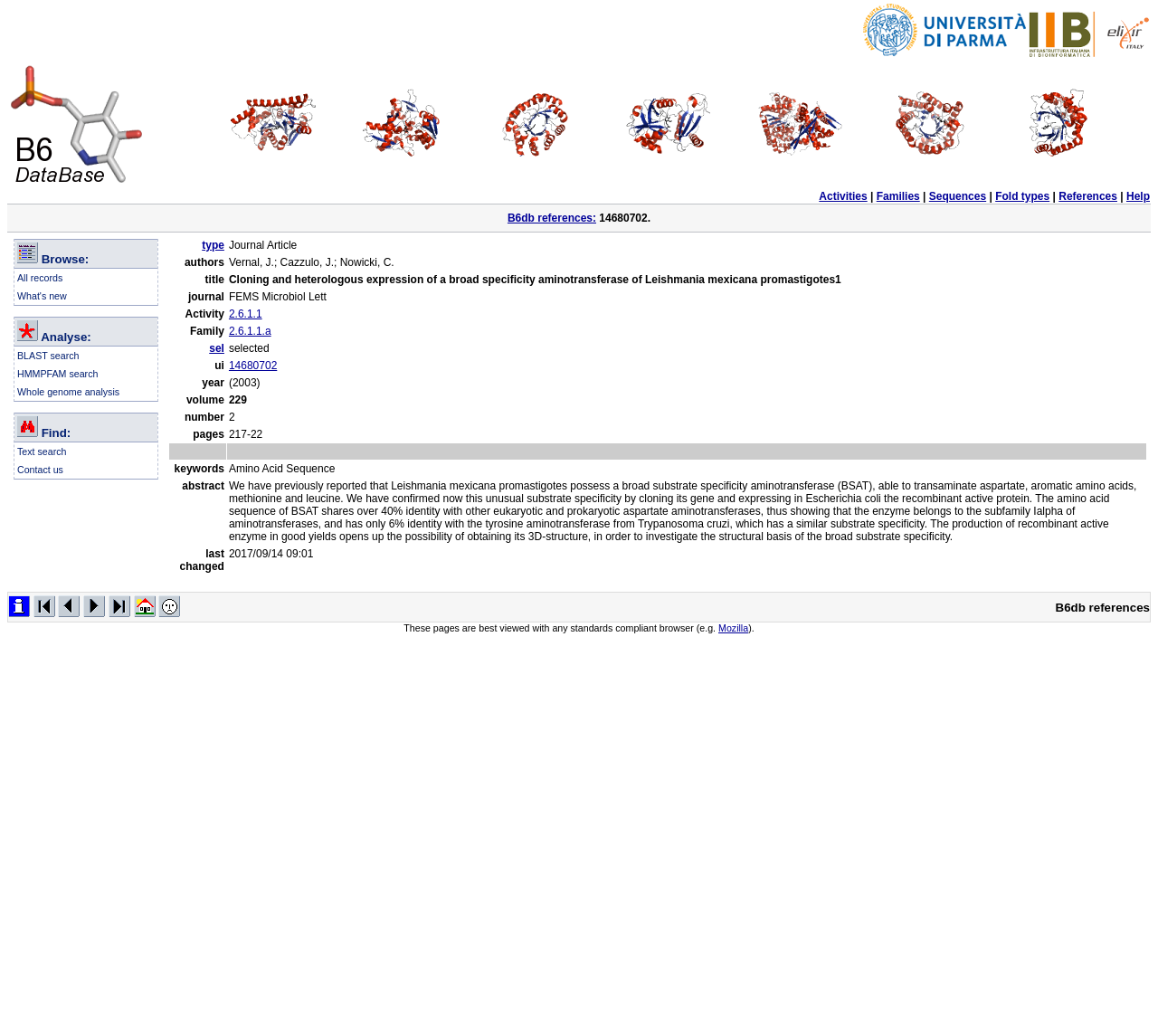Please determine the bounding box coordinates of the element's region to click in order to carry out the following instruction: "Watch on-demand training". The coordinates should be four float numbers between 0 and 1, i.e., [left, top, right, bottom].

None